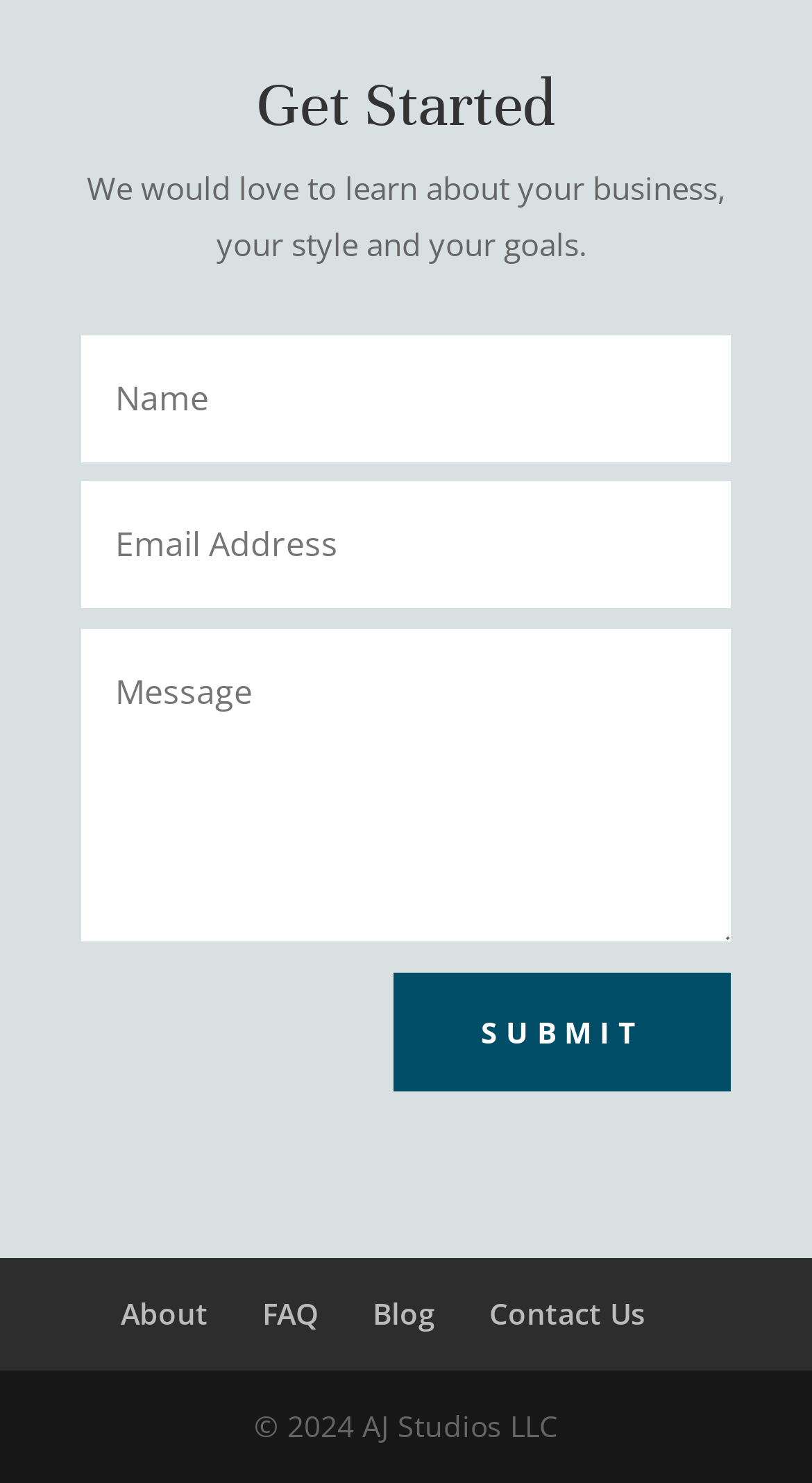Identify the bounding box coordinates of the area that should be clicked in order to complete the given instruction: "Contact the company". The bounding box coordinates should be four float numbers between 0 and 1, i.e., [left, top, right, bottom].

[0.603, 0.873, 0.795, 0.9]